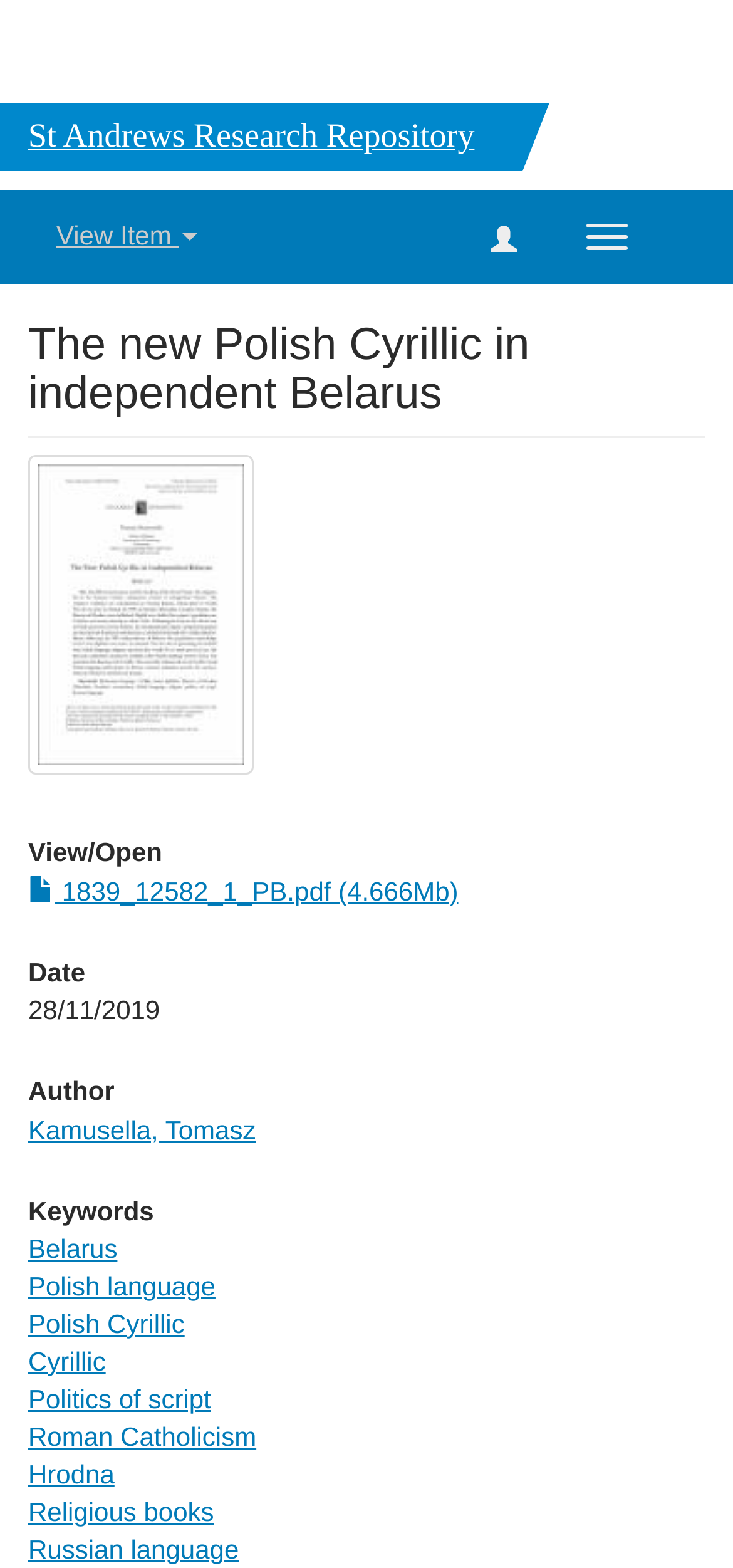Based on the provided description, "Roman Catholicism", find the bounding box of the corresponding UI element in the screenshot.

[0.038, 0.906, 0.35, 0.926]